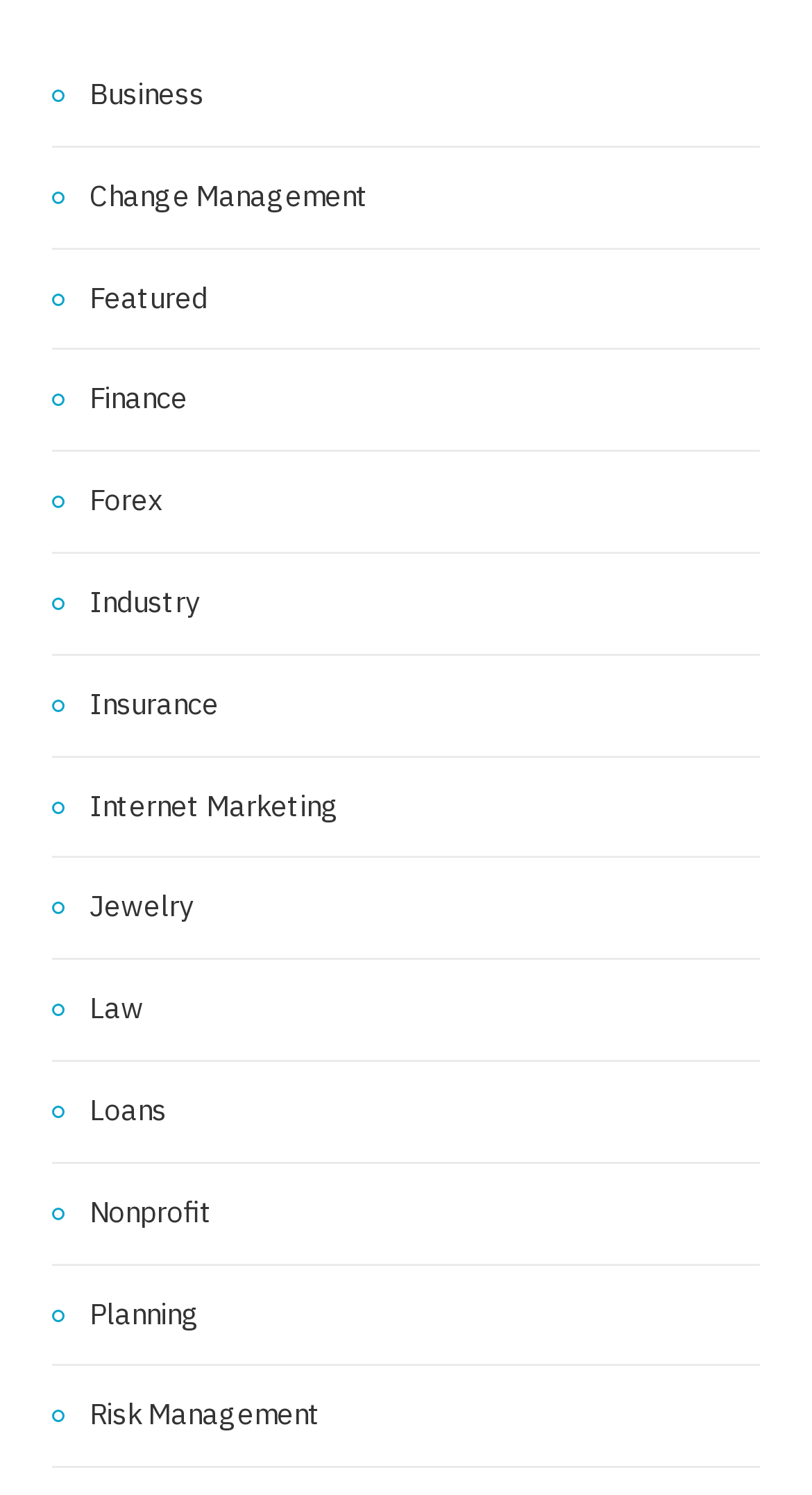Using the element description Resources, predict the bounding box coordinates for the UI element. Provide the coordinates in (top-left x, top-left y, bottom-right x, bottom-right y) format with values ranging from 0 to 1.

None